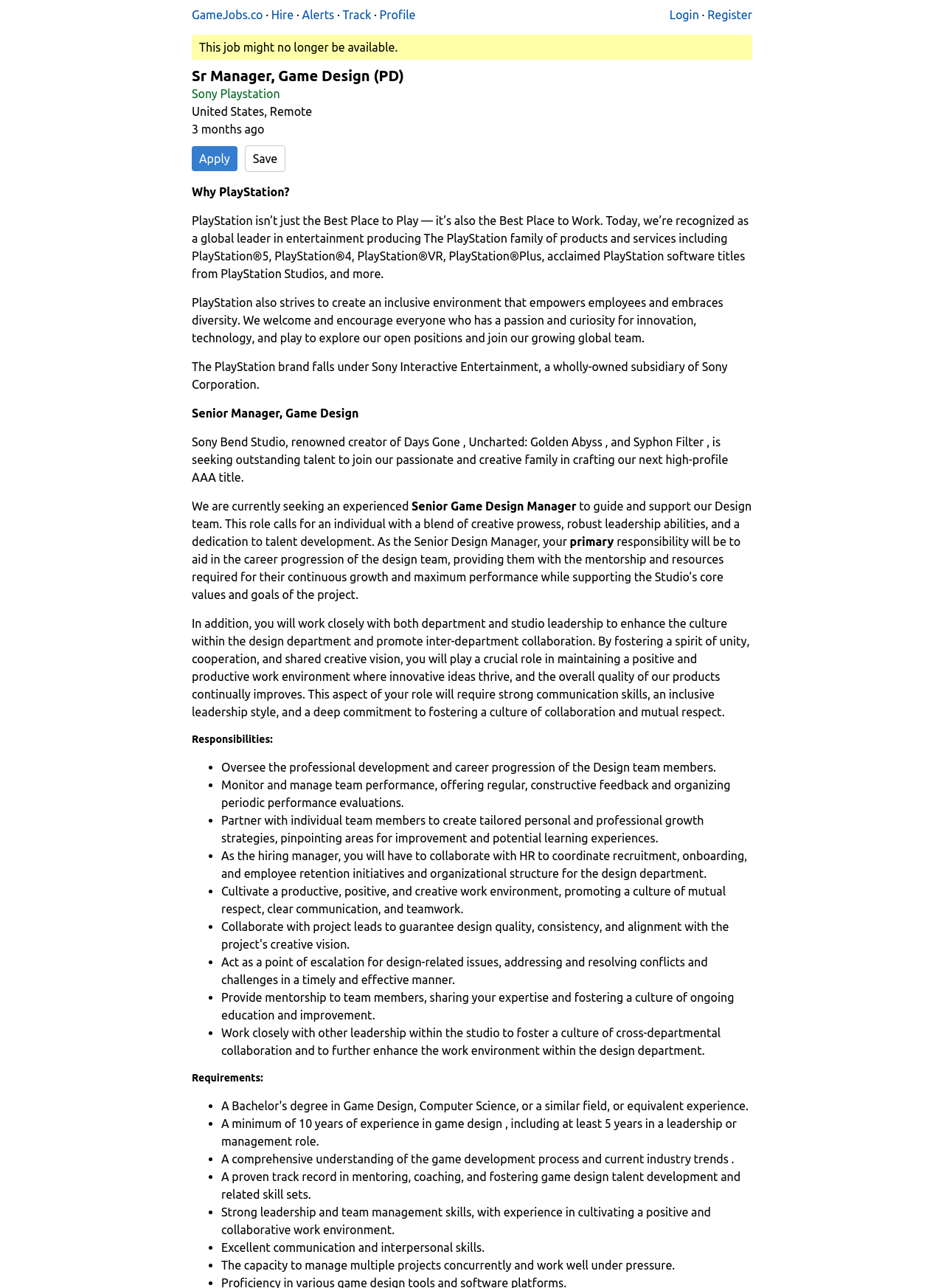What is the minimum experience required for the job?
Answer the question with detailed information derived from the image.

I found the answer by looking at the StaticText 'A minimum of 10 years of experience in game design' with the bounding box coordinates [0.234, 0.867, 0.781, 0.891] which is a part of the job requirements.